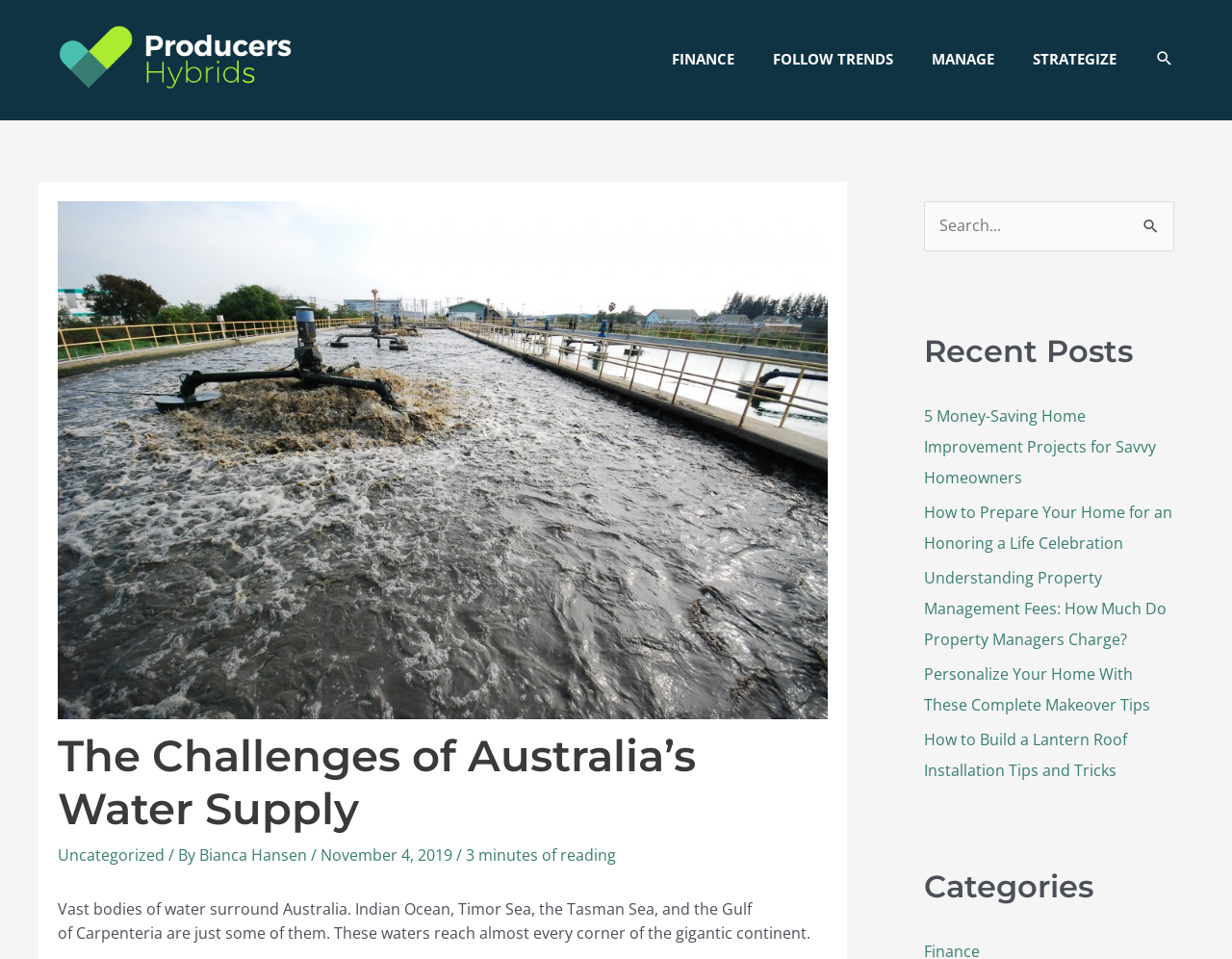Please provide the bounding box coordinates for the element that needs to be clicked to perform the following instruction: "Click the Search icon". The coordinates should be given as four float numbers between 0 and 1, i.e., [left, top, right, bottom].

[0.938, 0.051, 0.953, 0.071]